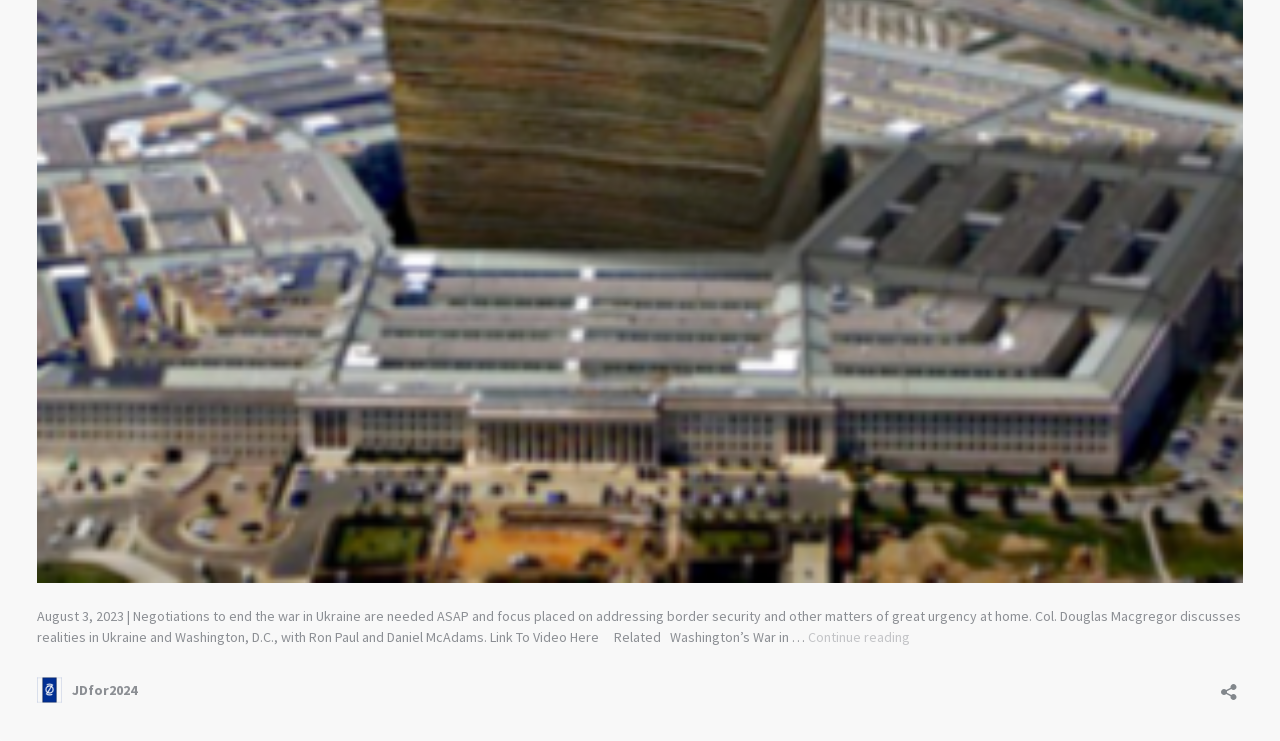Locate the bounding box of the UI element based on this description: "Continue reading Peace in Ukraine!". Provide four float numbers between 0 and 1 as [left, top, right, bottom].

[0.631, 0.847, 0.711, 0.872]